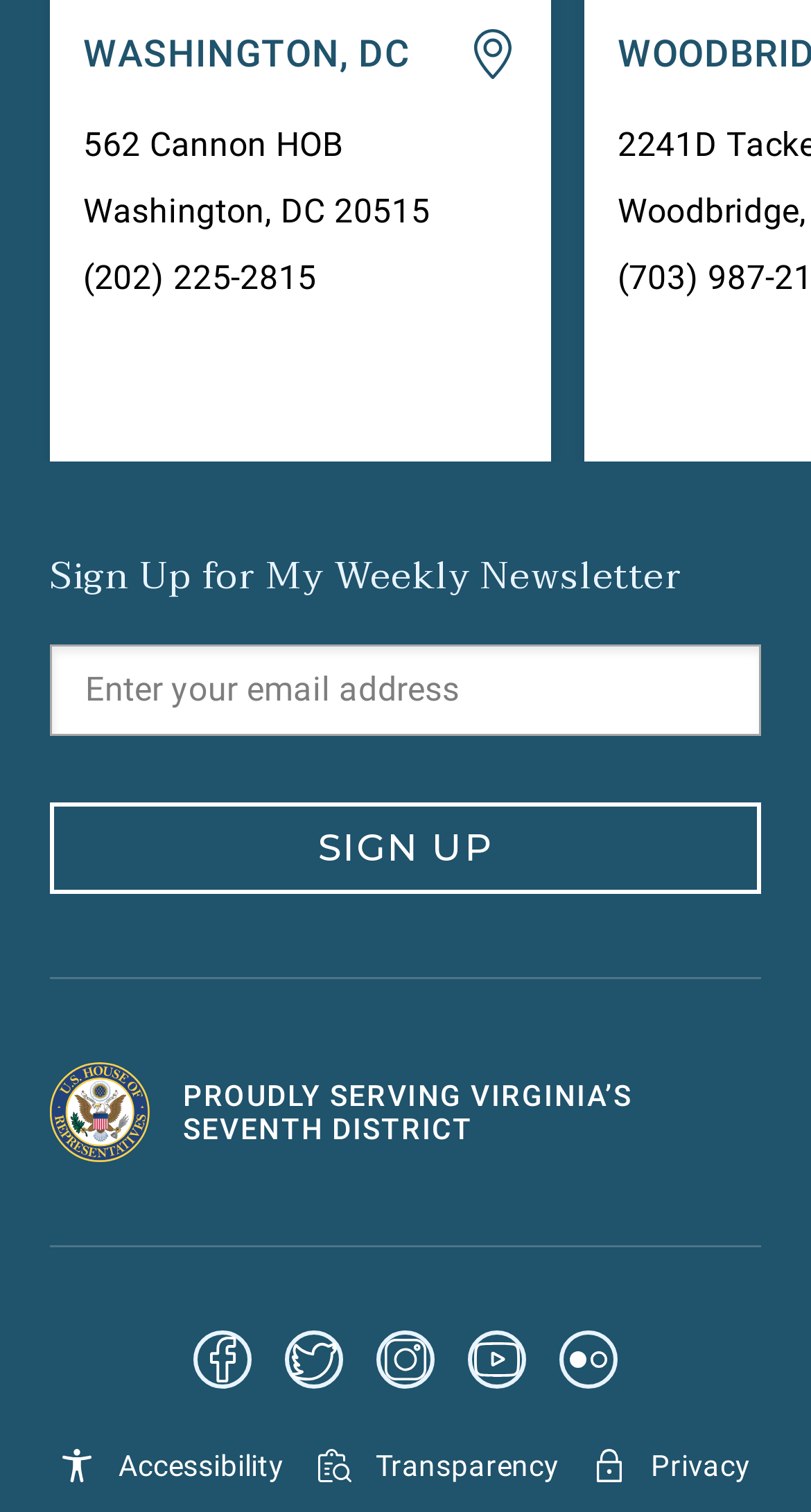What is the district mentioned in the webpage?
Give a one-word or short-phrase answer derived from the screenshot.

VIRGINIA'S SEVENTH DISTRICT